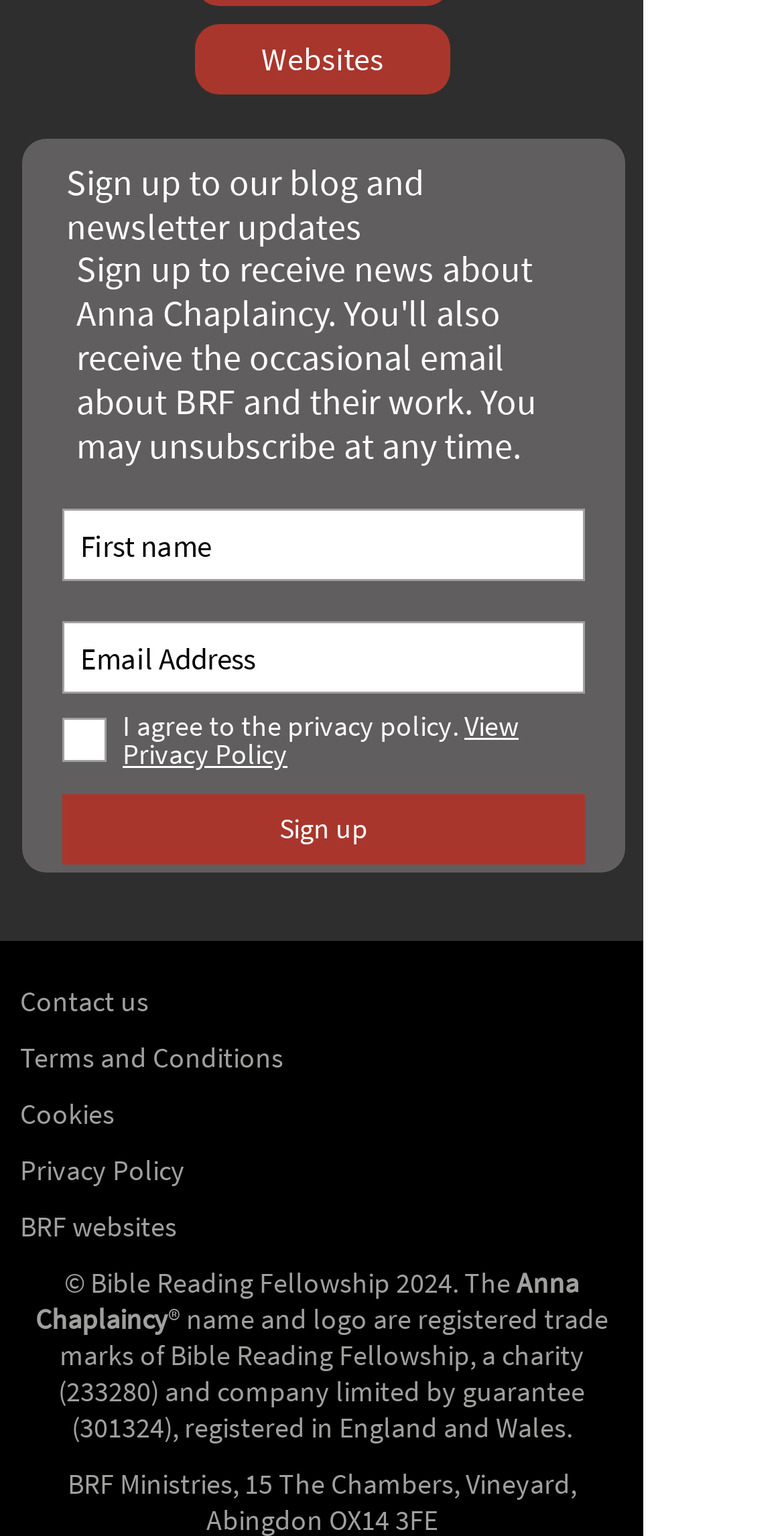Can you find the bounding box coordinates for the element to click on to achieve the instruction: "Enter your first name"?

[0.079, 0.331, 0.746, 0.378]